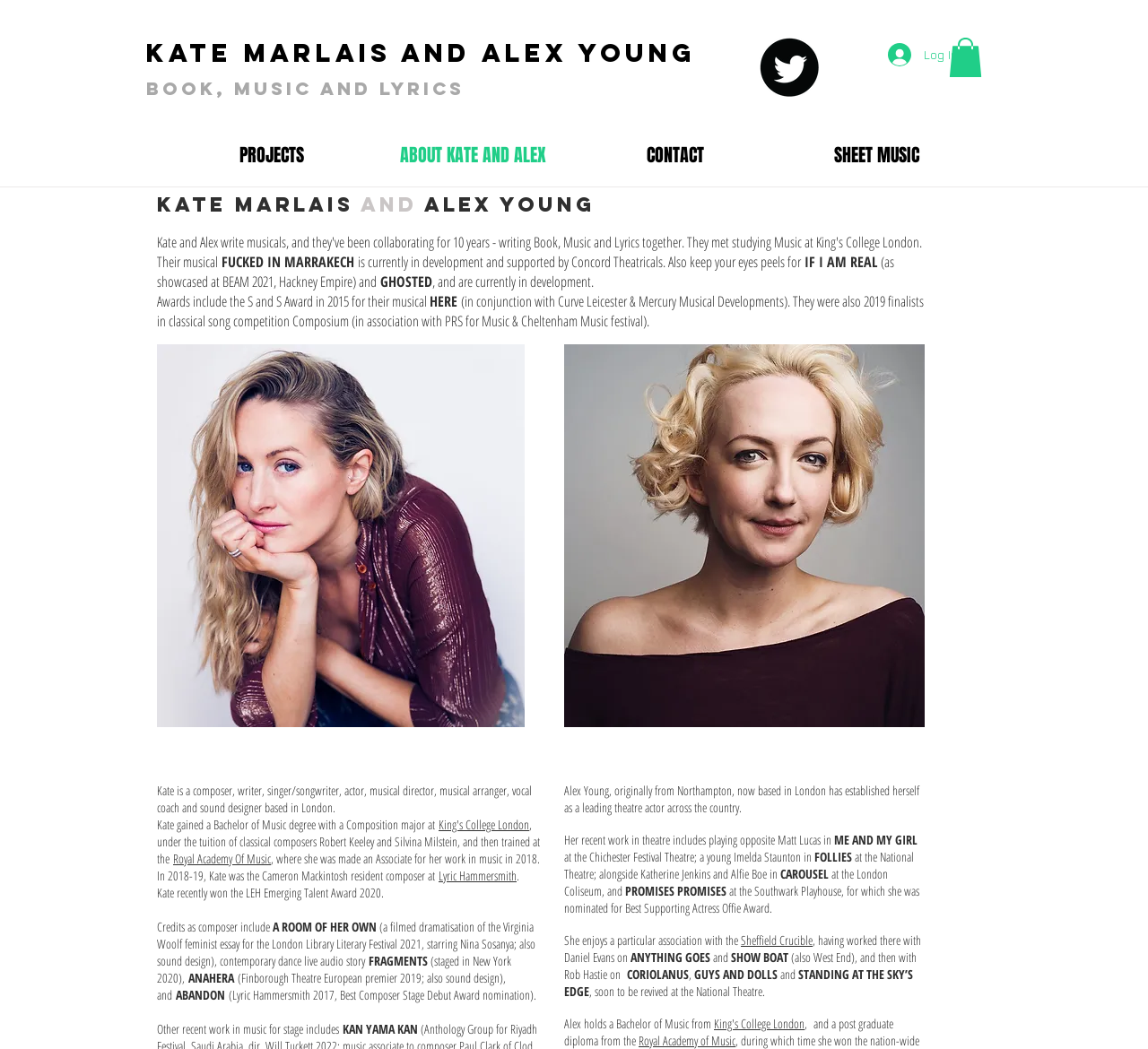What is Kate Marlais's profession?
Please give a detailed and elaborate answer to the question based on the image.

Based on the webpage, Kate Marlais is a composer, writer, singer/songwriter, actor, musical director, musical arranger, vocal coach, and sound designer, as mentioned in the text.